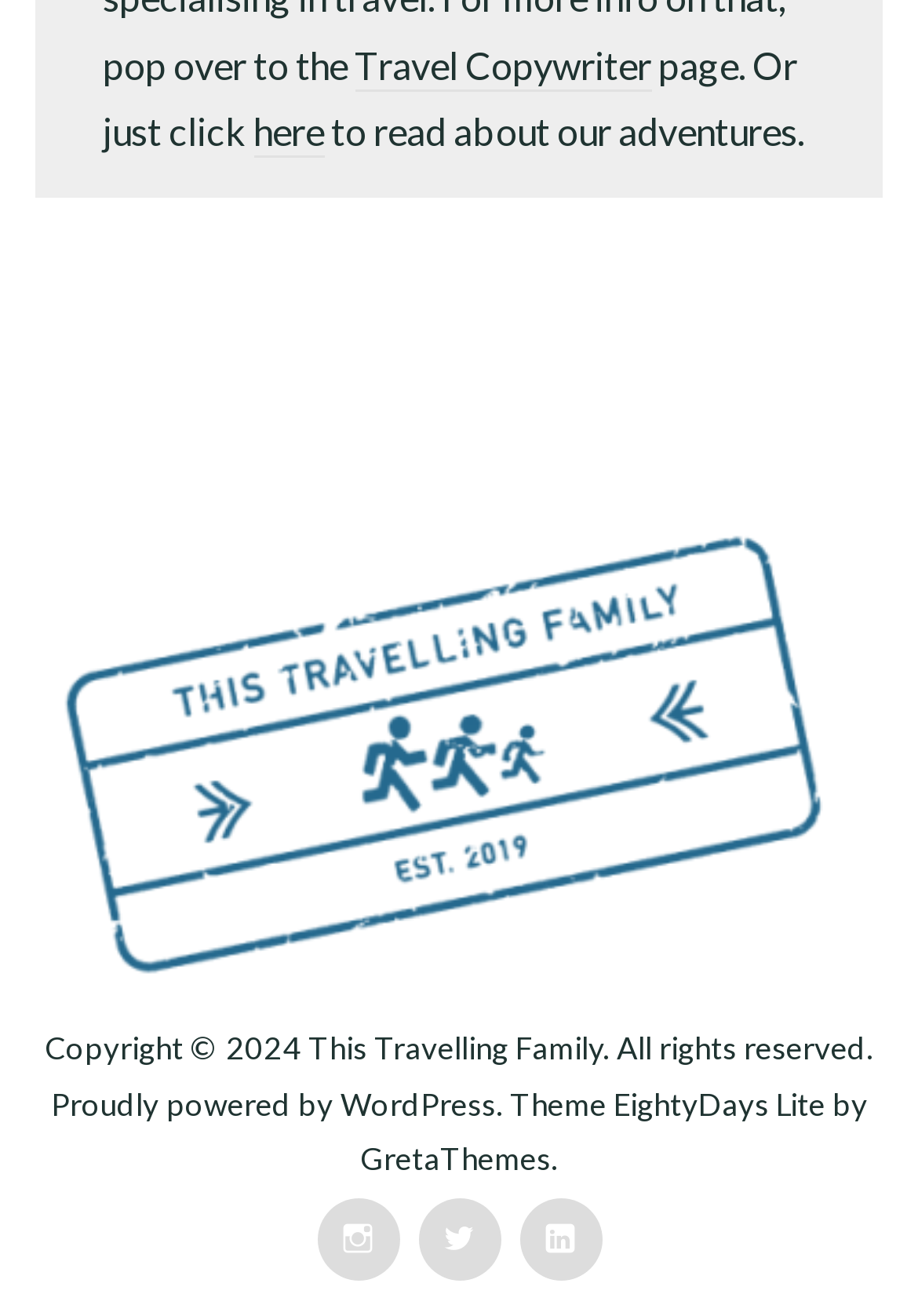What is the copyright year?
Please provide a comprehensive and detailed answer to the question.

The copyright year can be found in the StaticText element with the text 'Copyright © 2024' which is located at the bottom of the webpage.